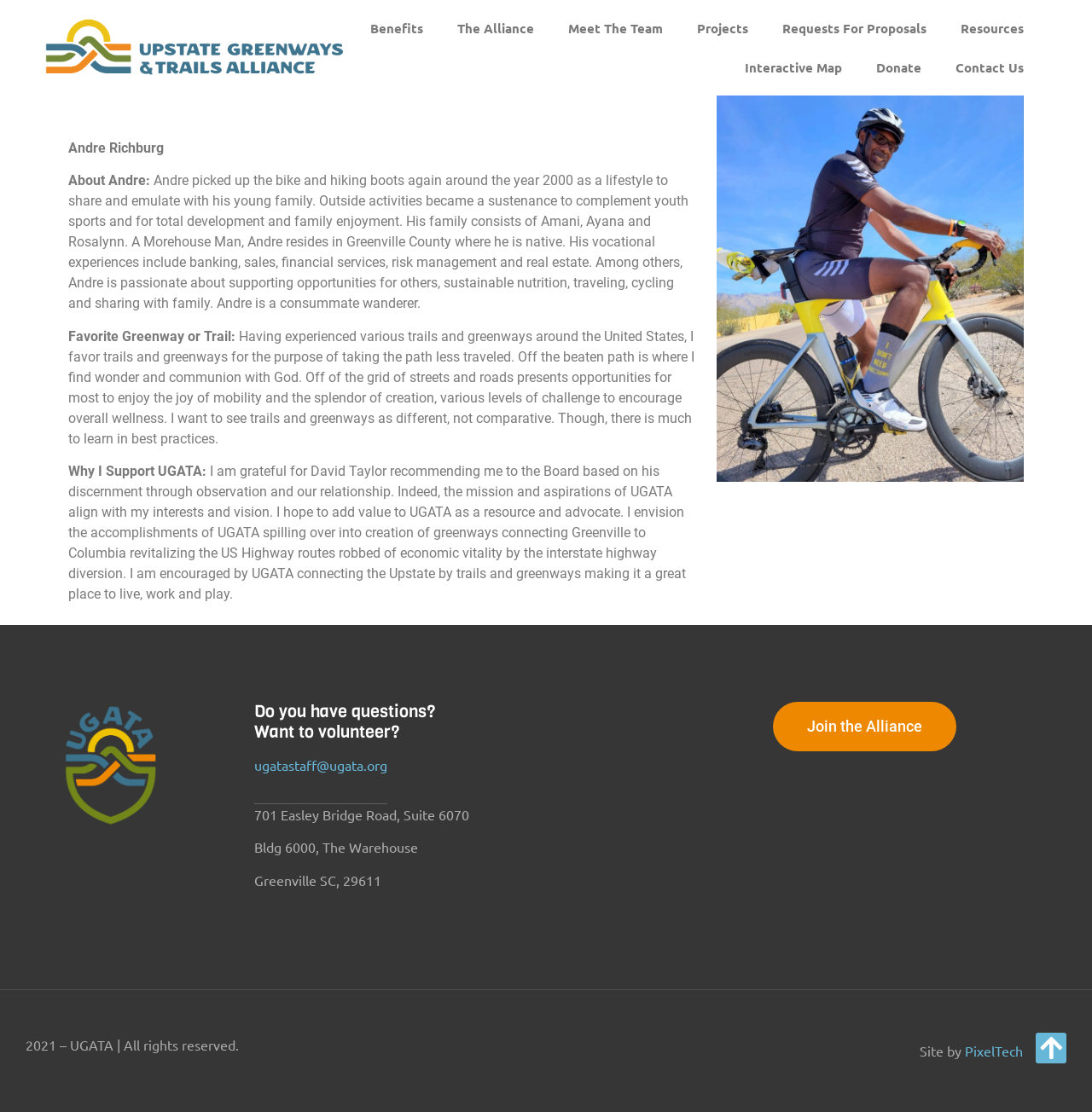Please identify the bounding box coordinates of the clickable area that will fulfill the following instruction: "Join the Alliance". The coordinates should be in the format of four float numbers between 0 and 1, i.e., [left, top, right, bottom].

[0.708, 0.631, 0.876, 0.676]